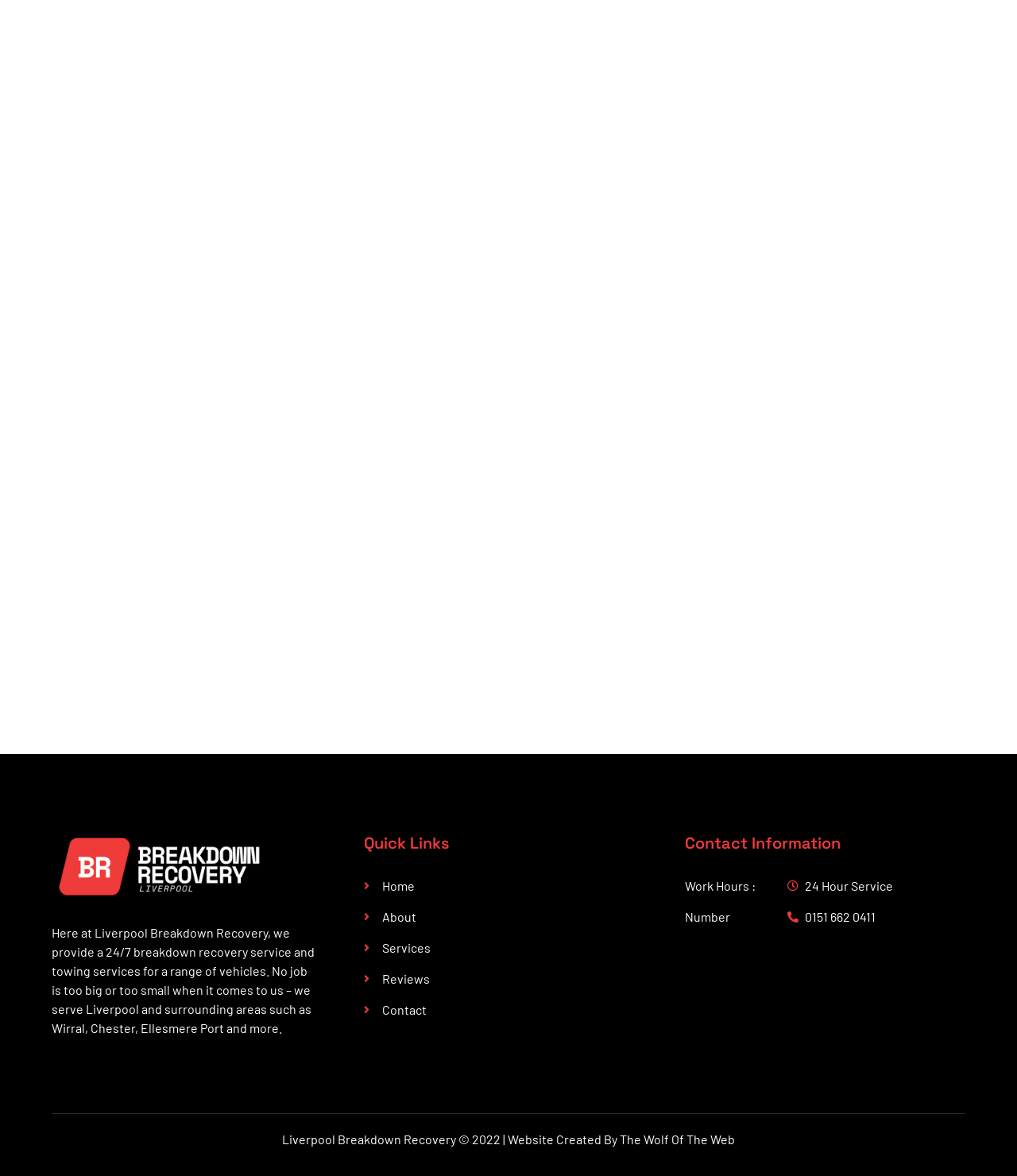Please provide a comprehensive answer to the question below using the information from the image: What are the work hours of Liverpool Breakdown Recovery?

The StaticText element 'Work Hours :' is followed by '24 Hour Service', indicating that Liverpool Breakdown Recovery operates 24 hours a day.